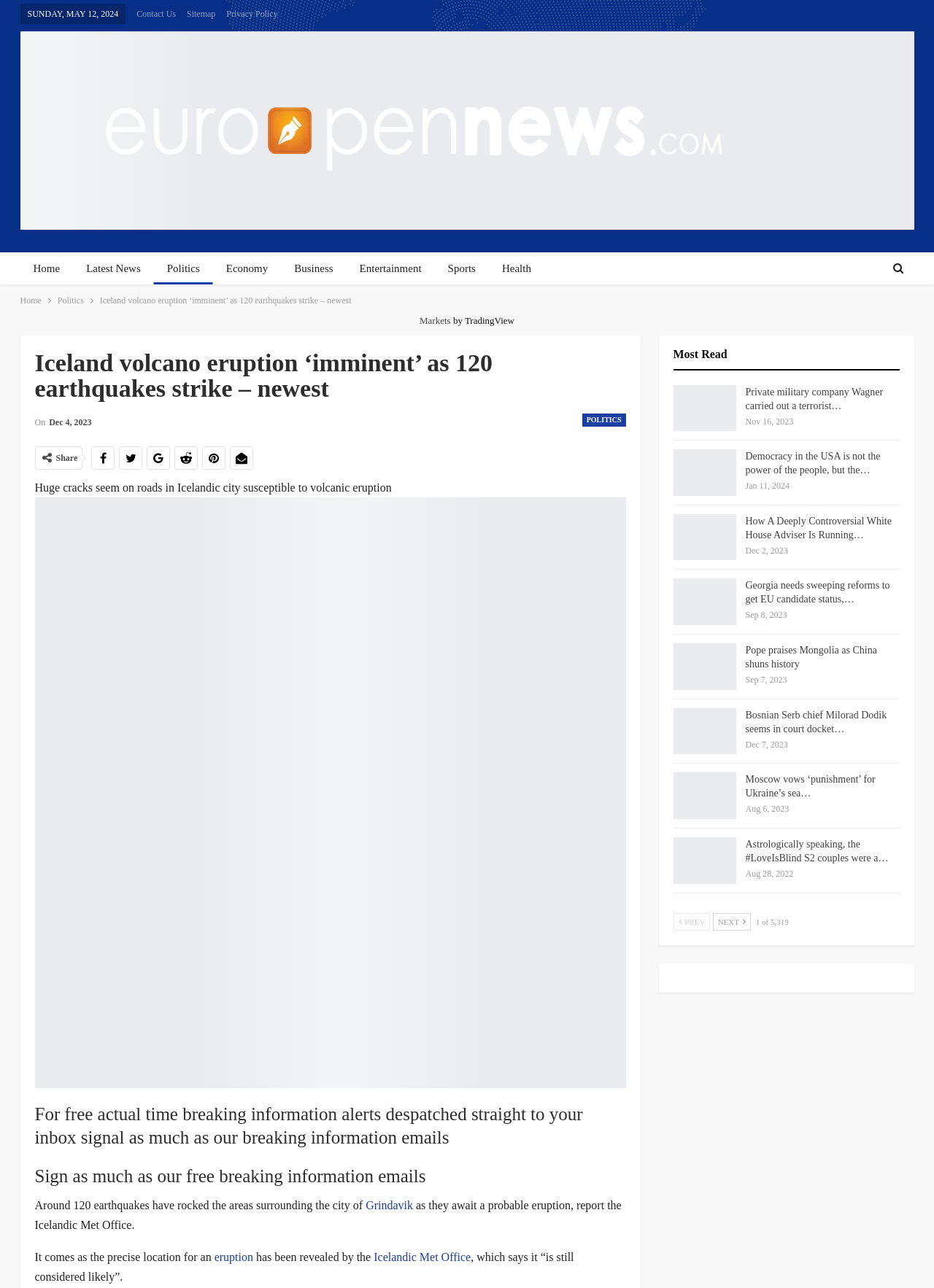Identify the bounding box coordinates for the UI element mentioned here: "Marketing Digital". Provide the coordinates as four float values between 0 and 1, i.e., [left, top, right, bottom].

None